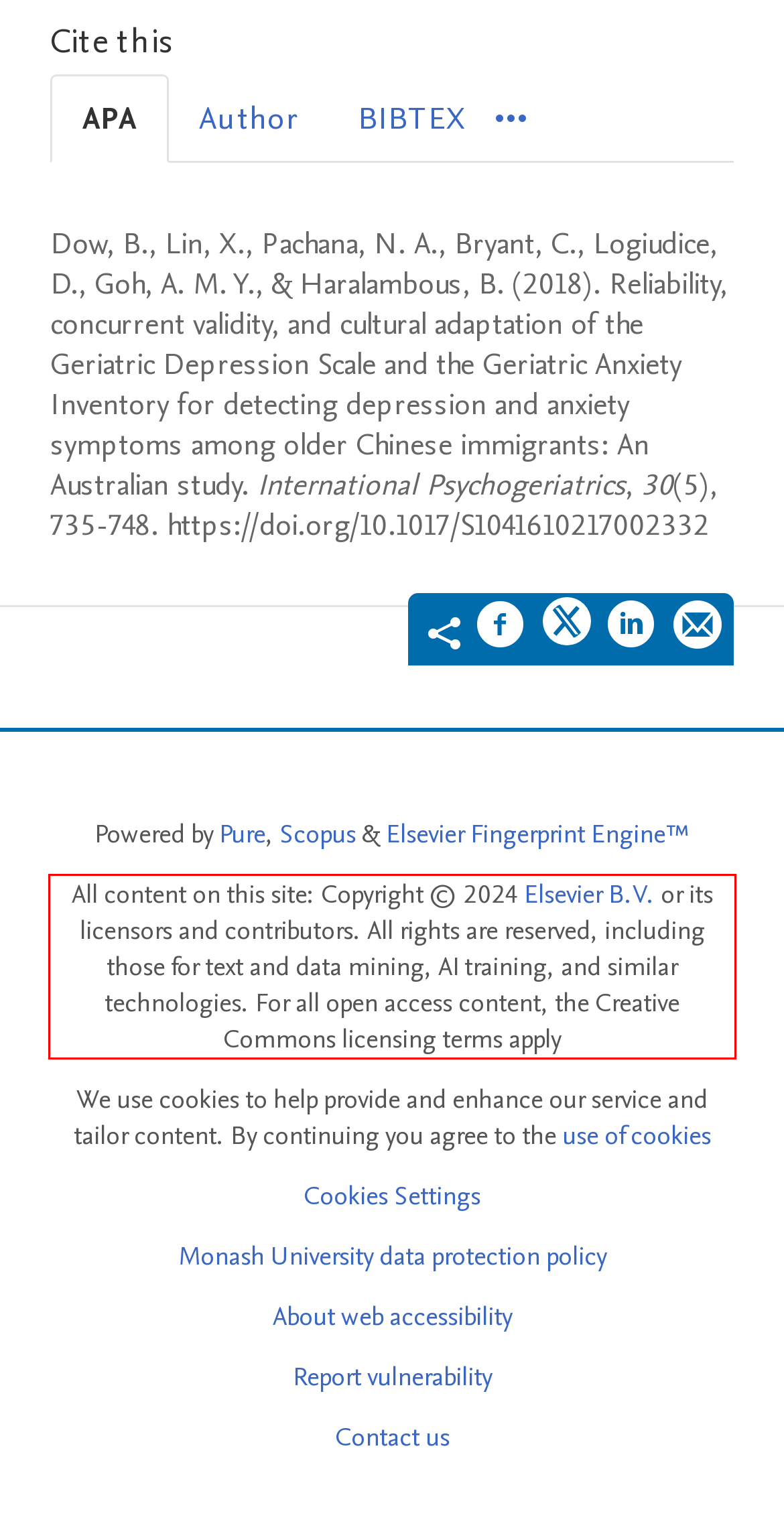Within the screenshot of the webpage, locate the red bounding box and use OCR to identify and provide the text content inside it.

All content on this site: Copyright © 2024 Elsevier B.V. or its licensors and contributors. All rights are reserved, including those for text and data mining, AI training, and similar technologies. For all open access content, the Creative Commons licensing terms apply